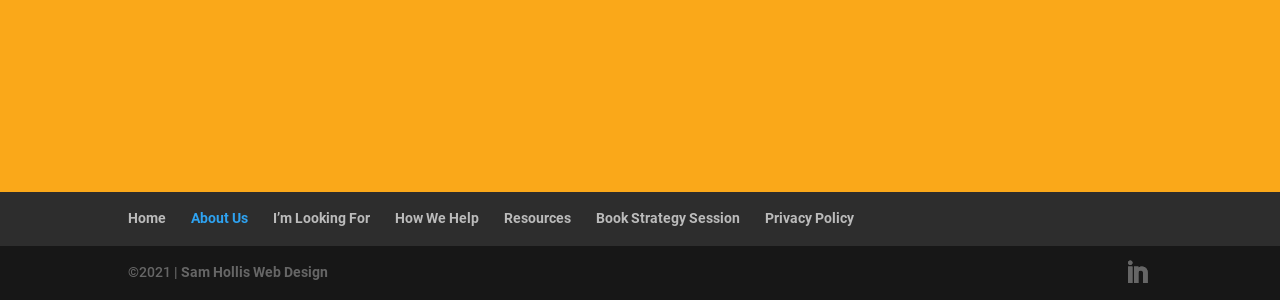What is the purpose of the last link?
Look at the image and respond with a one-word or short-phrase answer.

Book Strategy Session